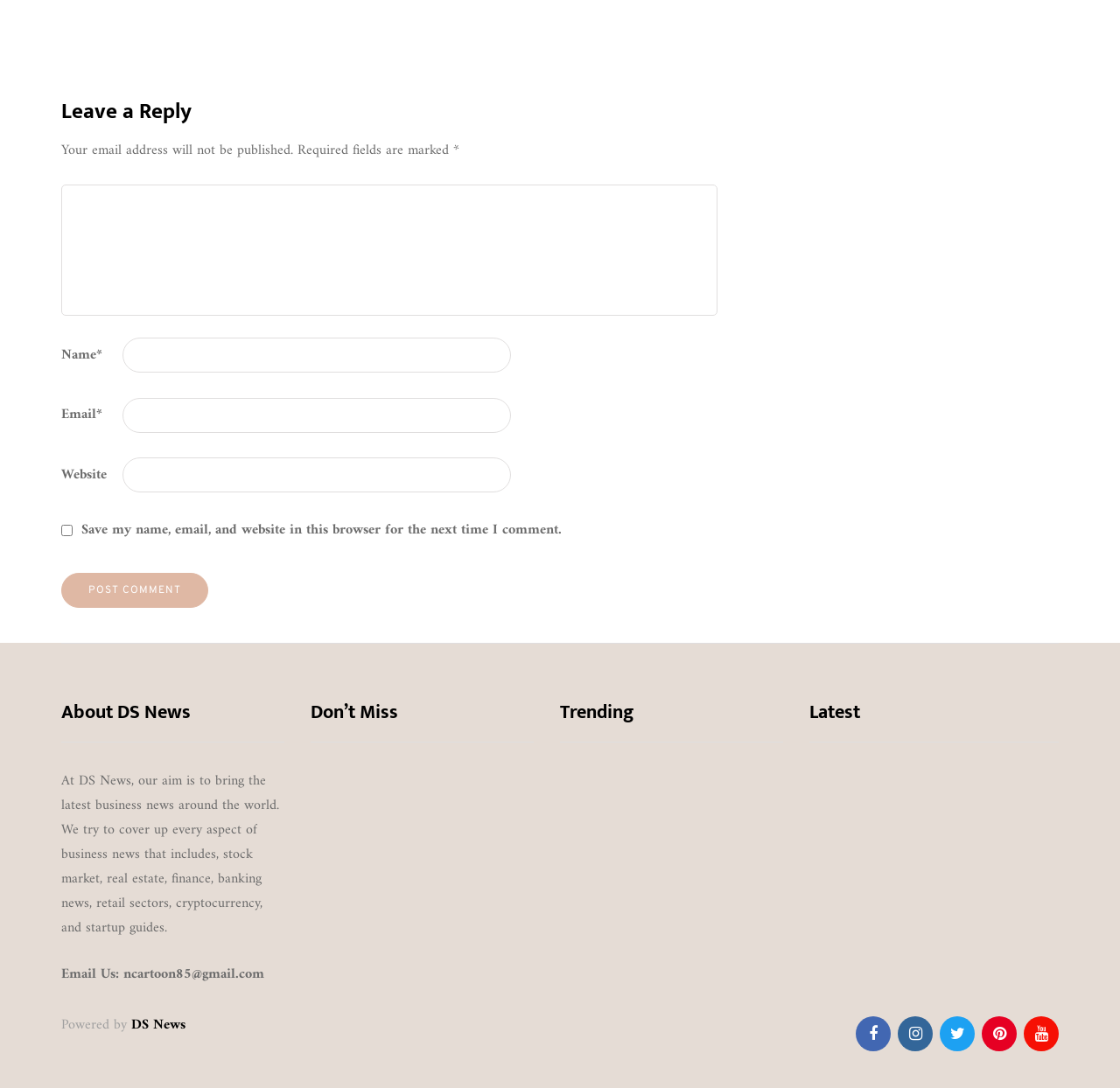Determine the bounding box coordinates of the region that needs to be clicked to achieve the task: "Enter your name".

[0.109, 0.31, 0.456, 0.343]